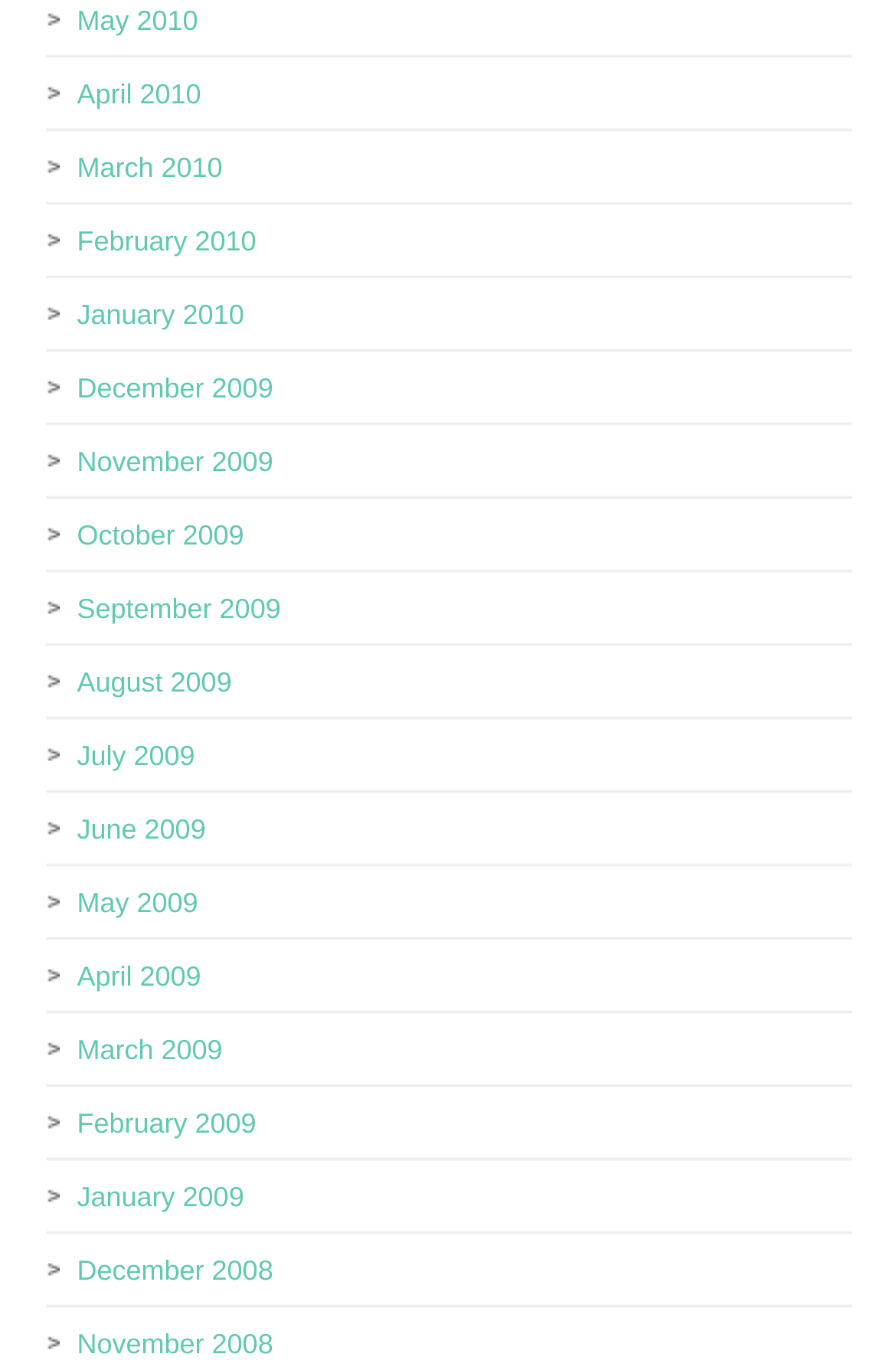Can you specify the bounding box coordinates of the area that needs to be clicked to fulfill the following instruction: "view January 2009 archives"?

[0.086, 0.864, 0.272, 0.888]